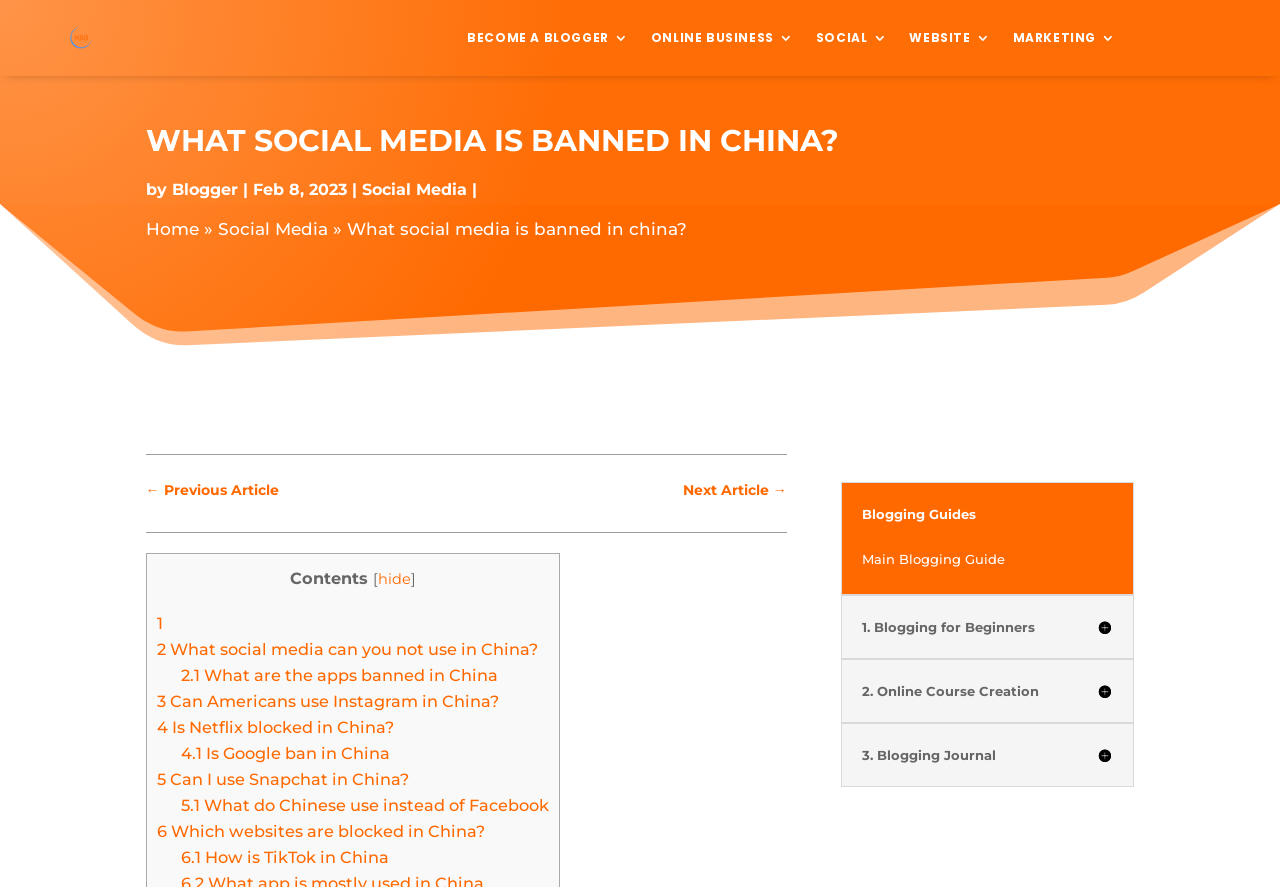What is the date of the article?
Carefully examine the image and provide a detailed answer to the question.

The date of the article is mentioned as 'Feb 8, 2023' which can be found in the static text element located below the author's name.